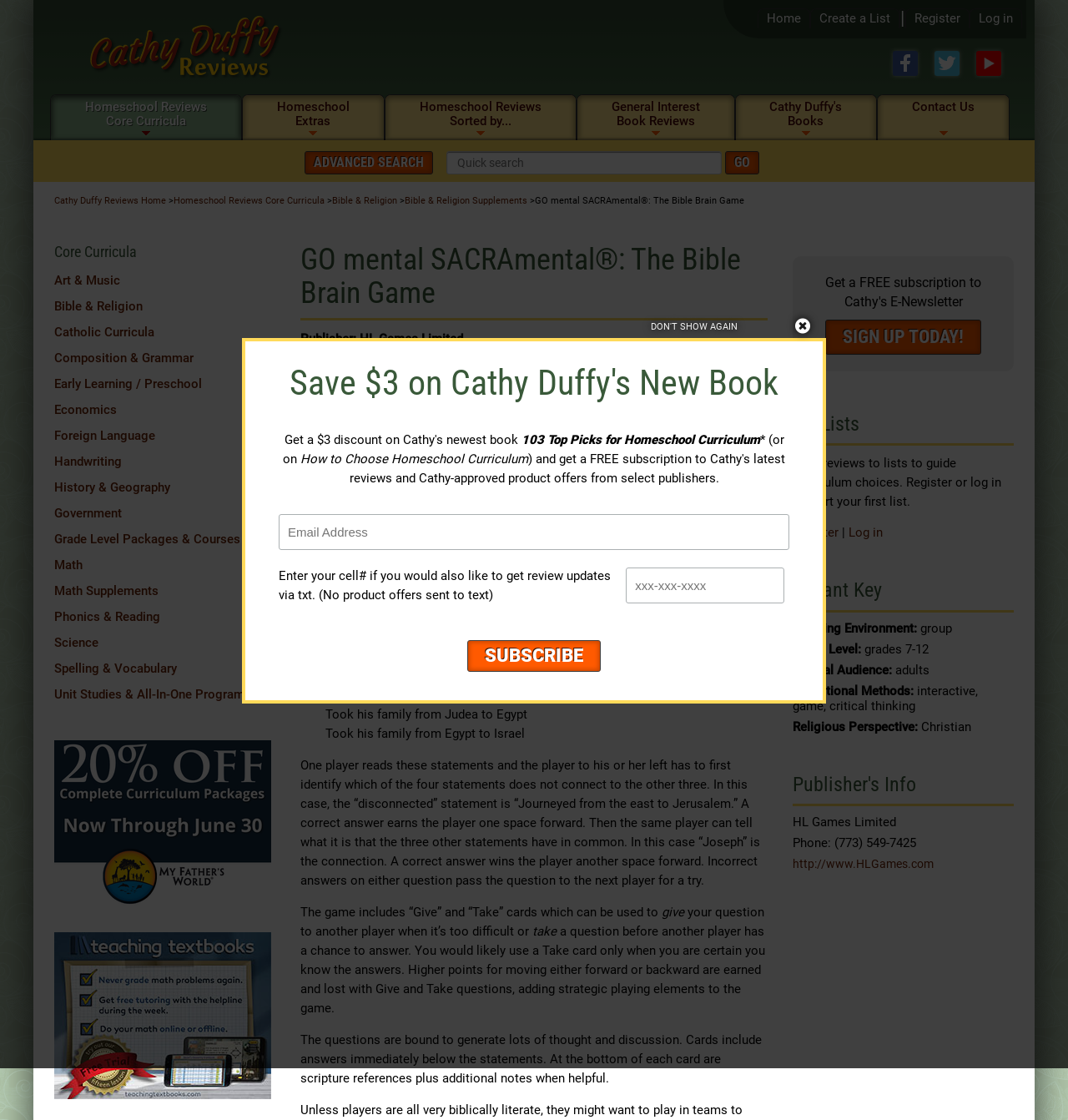Locate the bounding box of the UI element defined by this description: "Foreign Language". The coordinates should be given as four float numbers between 0 and 1, formatted as [left, top, right, bottom].

[0.051, 0.378, 0.258, 0.4]